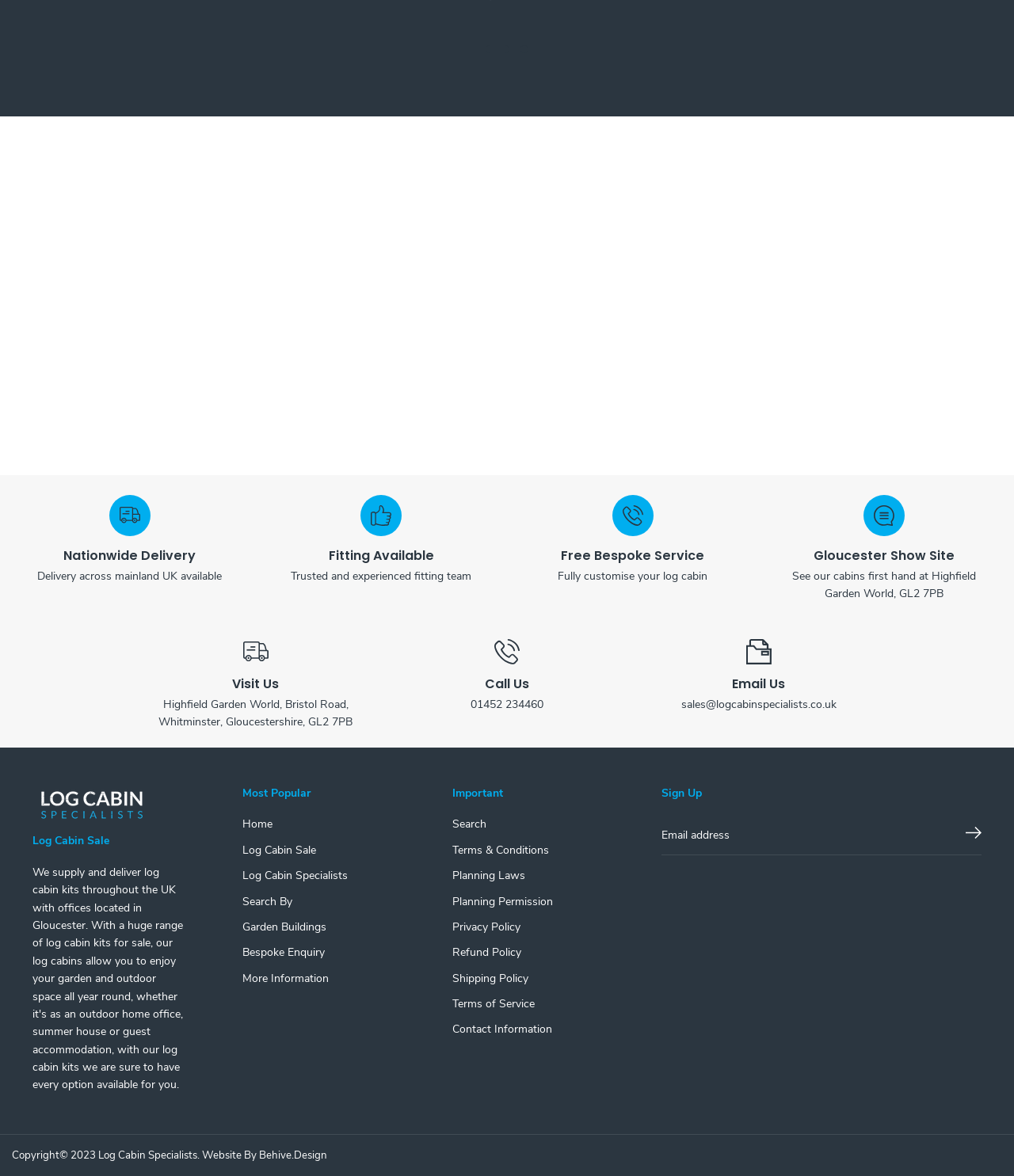Find the bounding box coordinates for the area you need to click to carry out the instruction: "Subscribe to the newsletter". The coordinates should be four float numbers between 0 and 1, indicated as [left, top, right, bottom].

[0.952, 0.694, 0.968, 0.727]